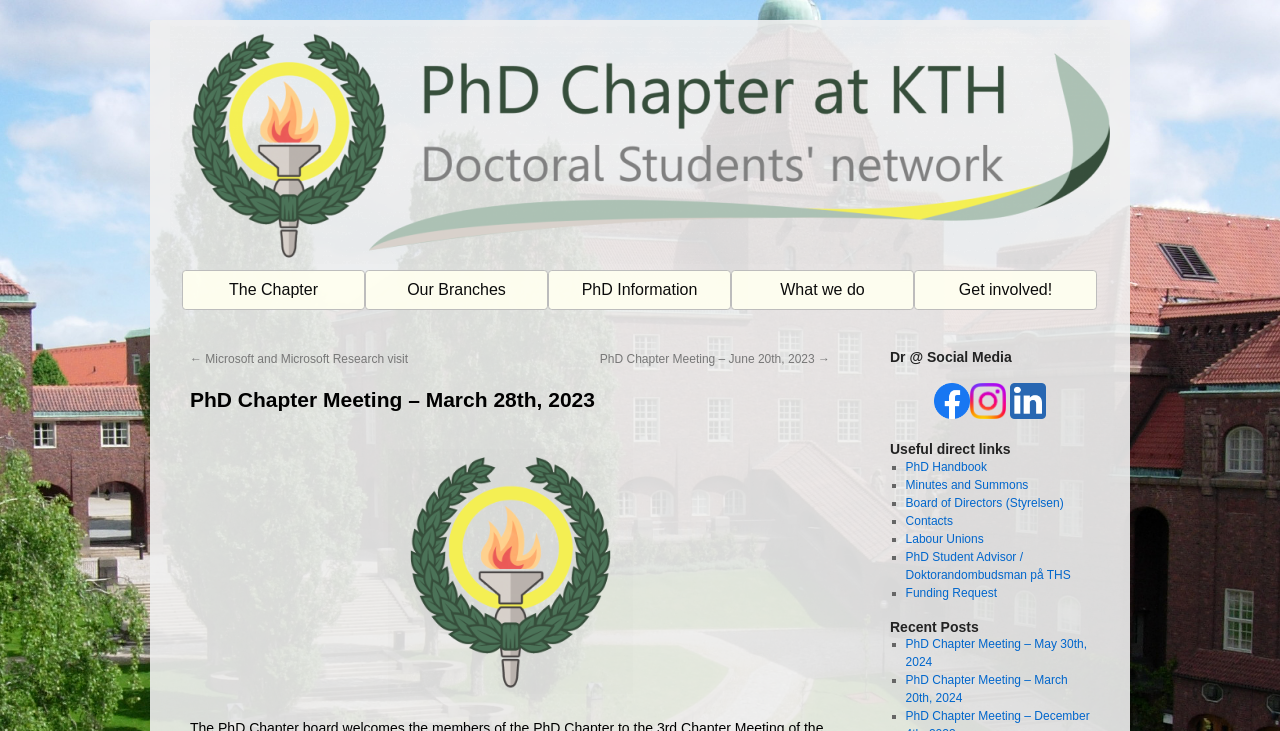Determine the bounding box coordinates of the element that should be clicked to execute the following command: "Visit the 'PhD Information' page".

[0.428, 0.369, 0.571, 0.424]